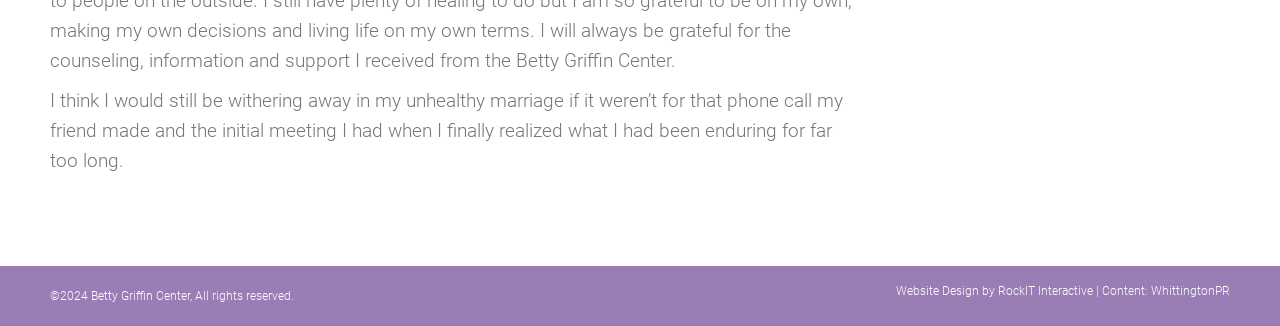Answer the question below using just one word or a short phrase: 
Who is responsible for the content of the website?

WhittingtonPR